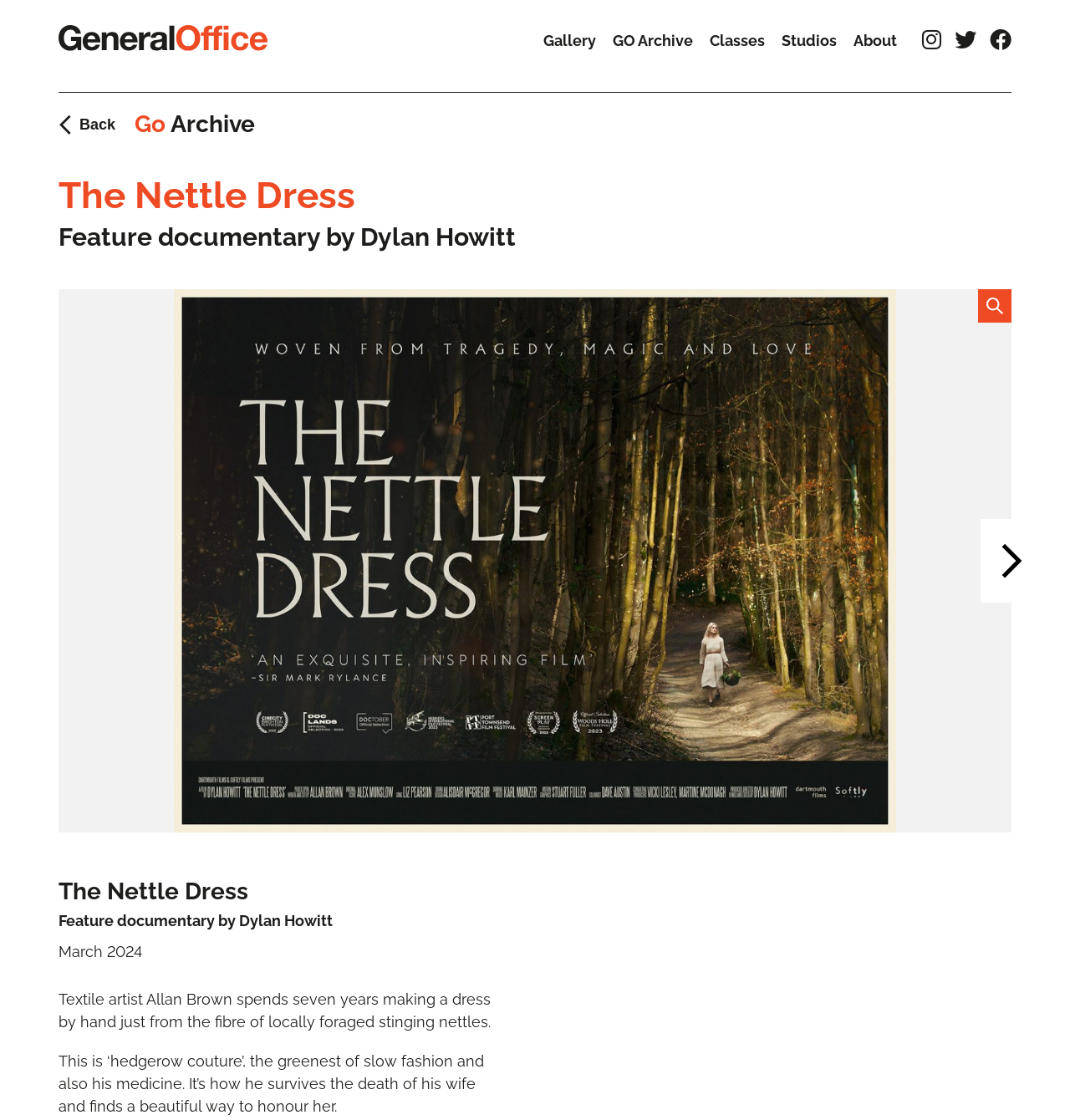When is the documentary expected to be released?
Please provide a comprehensive and detailed answer to the question.

The release date of the documentary can be found in the static text element which mentions 'March 2024' as the expected release date.